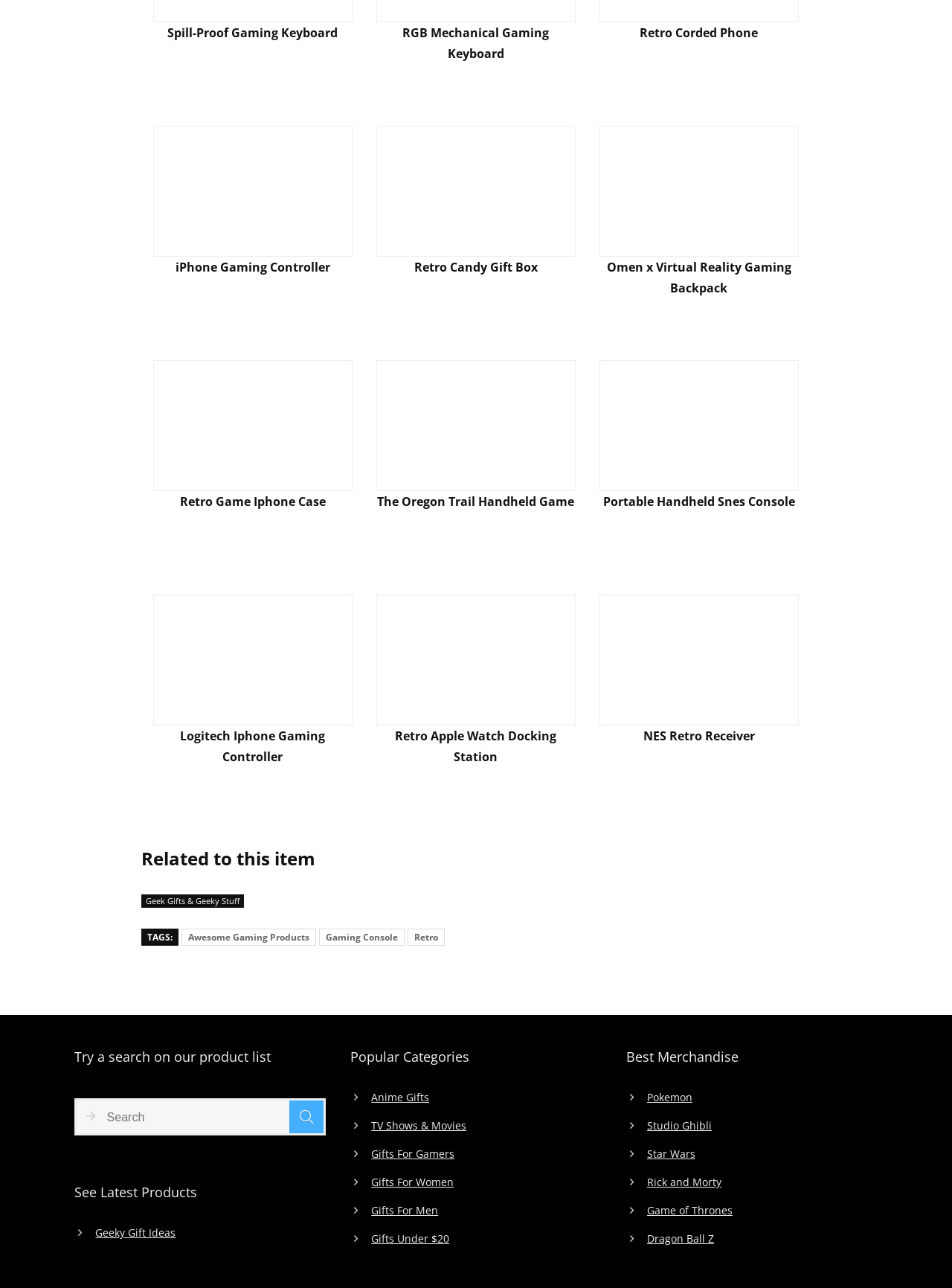Determine the bounding box of the UI component based on this description: "Pokemon". The bounding box coordinates should be four float values between 0 and 1, i.e., [left, top, right, bottom].

[0.68, 0.847, 0.727, 0.858]